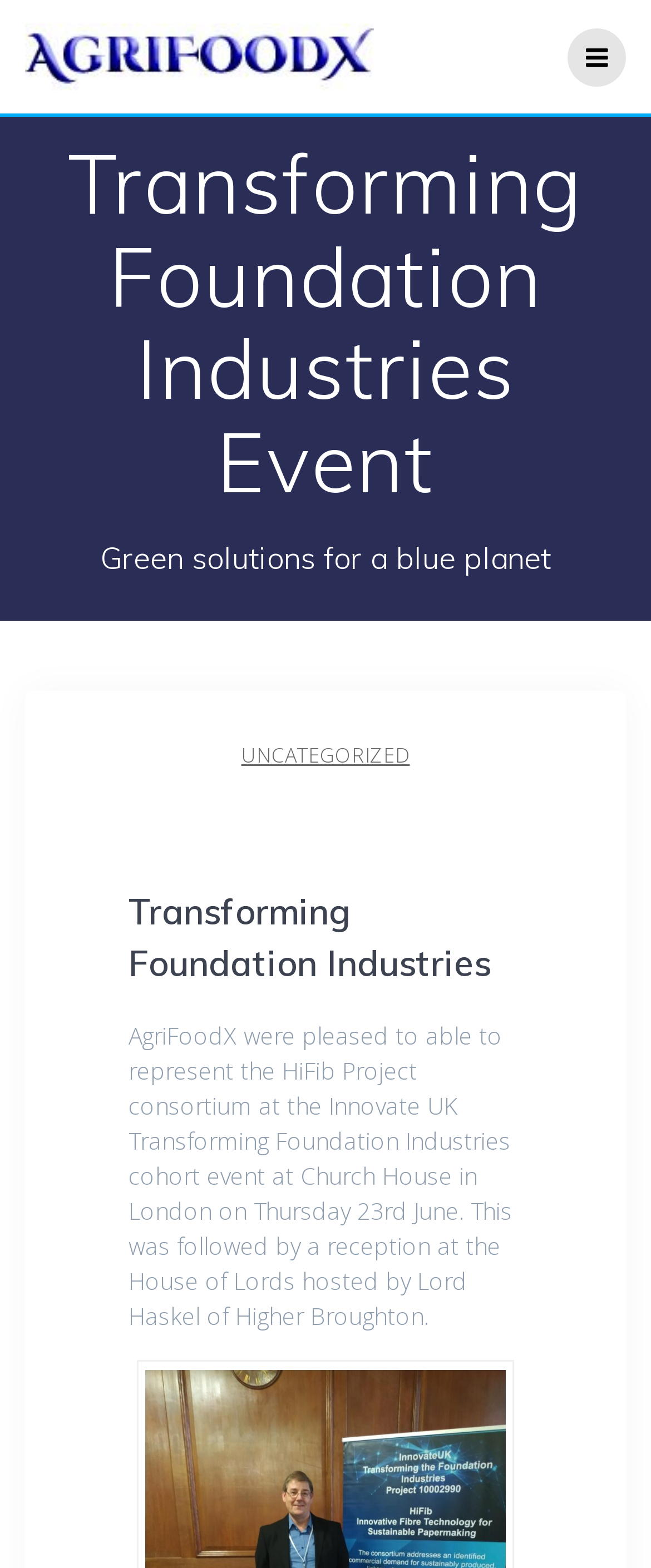What is the theme of the event?
Relying on the image, give a concise answer in one word or a brief phrase.

Green solutions